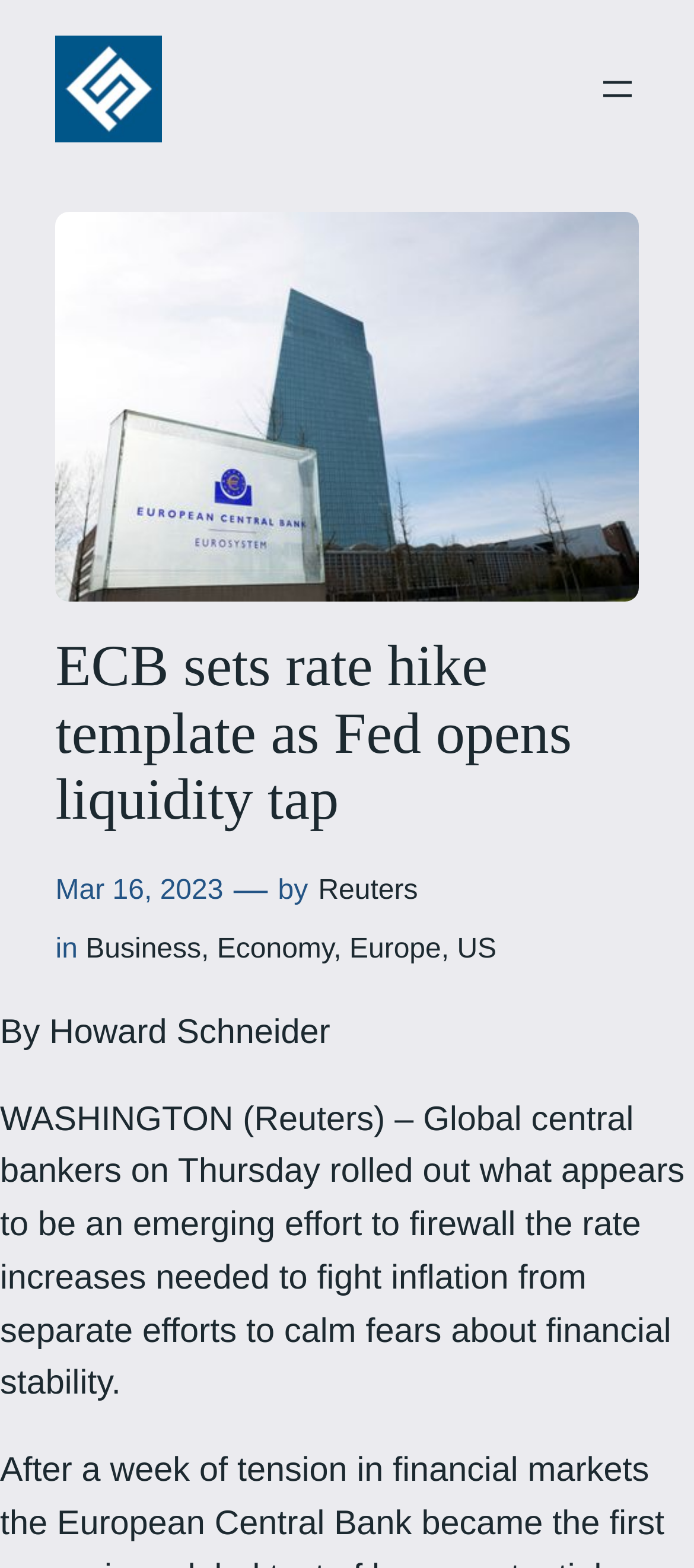What is the name of the financial newsletter?
Using the image, answer in one word or phrase.

Financial Newsletter